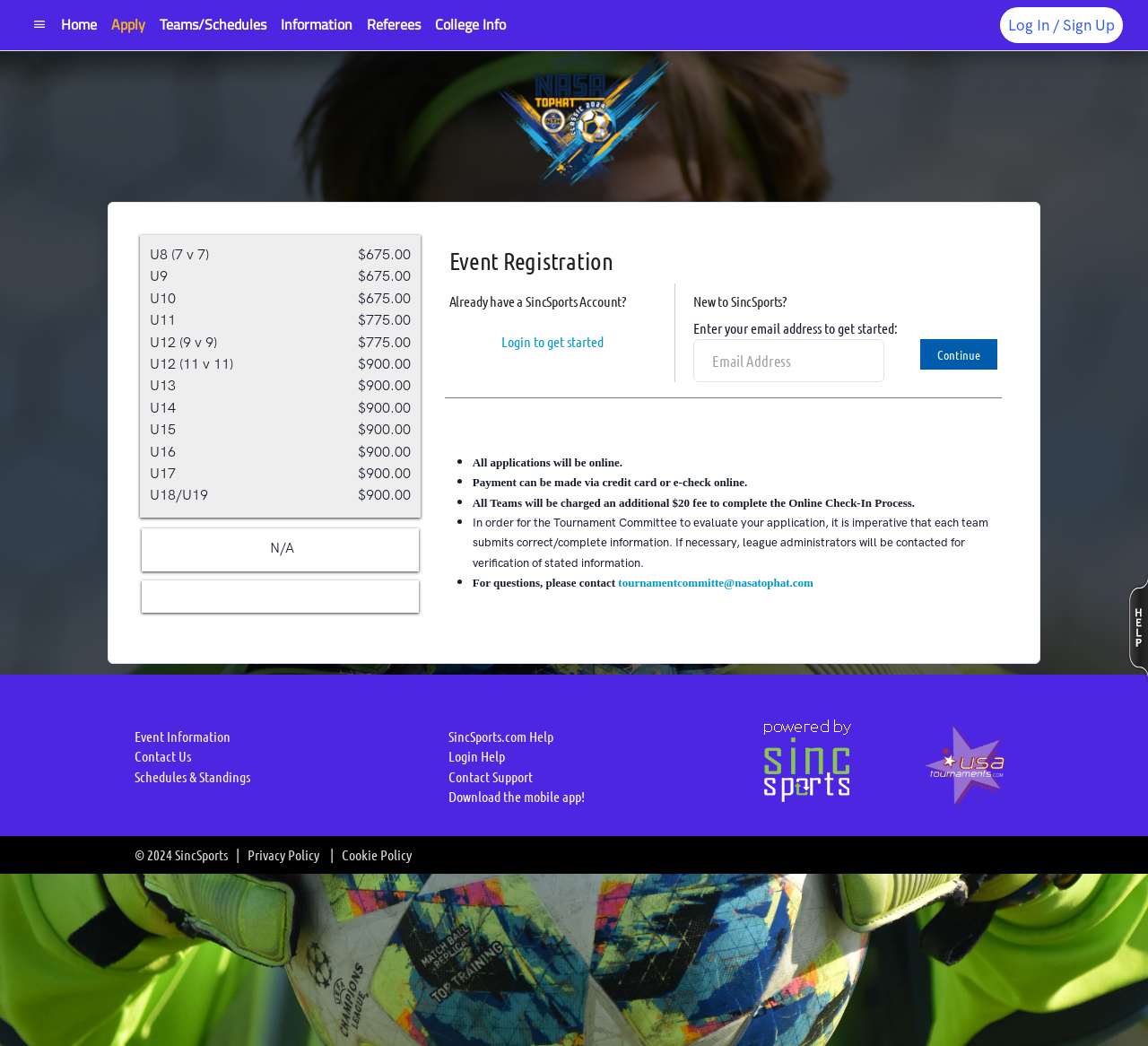Given the description: "Home", determine the bounding box coordinates of the UI element. The coordinates should be formatted as four float numbers between 0 and 1, [left, top, right, bottom].

[0.047, 0.007, 0.091, 0.04]